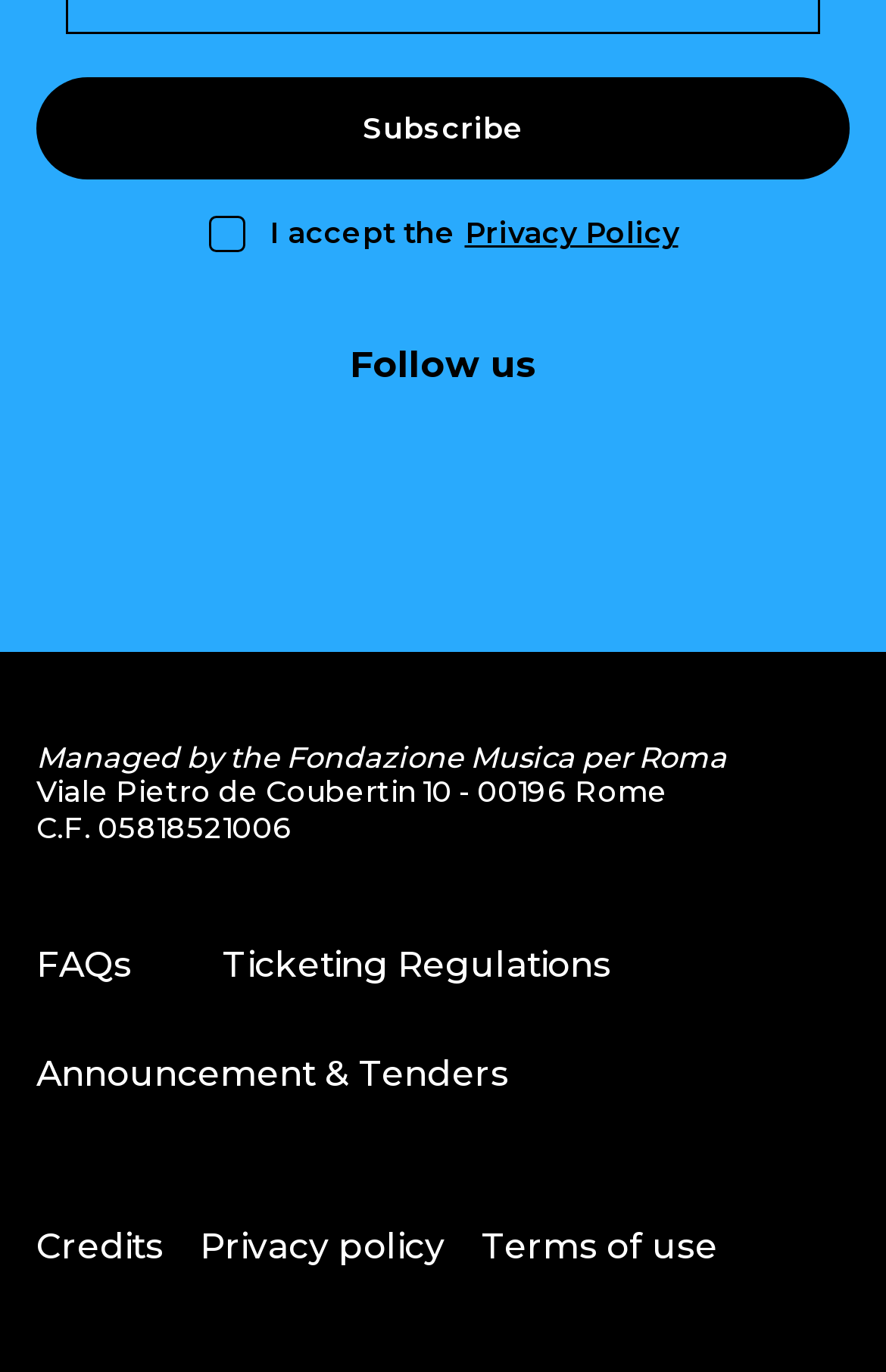Locate the bounding box coordinates of the clickable region to complete the following instruction: "Read the Privacy Policy."

[0.524, 0.158, 0.765, 0.183]